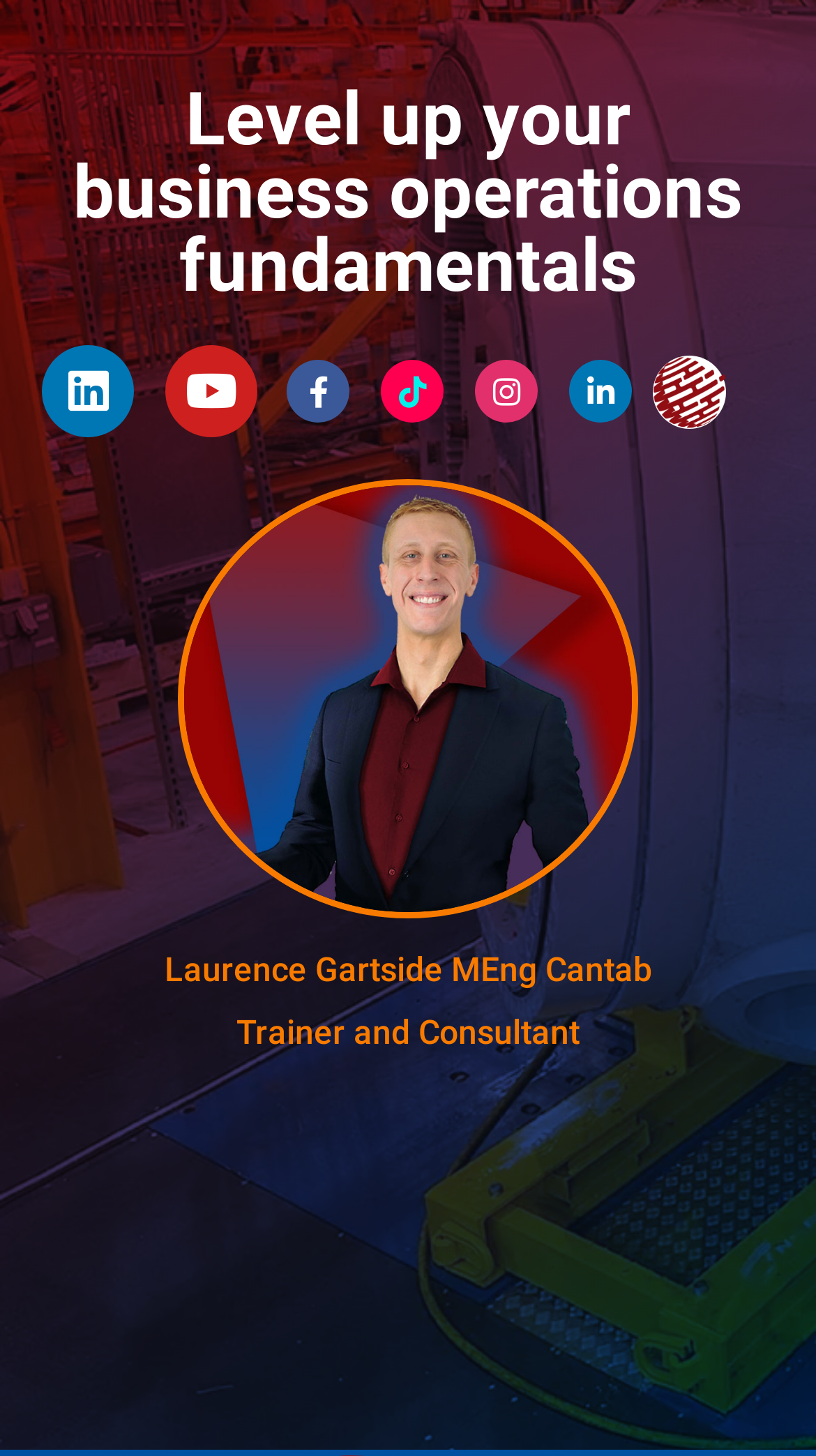What is the shape of the icon next to Youtube?
Please respond to the question with as much detail as possible.

I found the link 'Youtube ' on the webpage, and the Unicode character  represents a video camera, which is often used as an icon for Youtube.